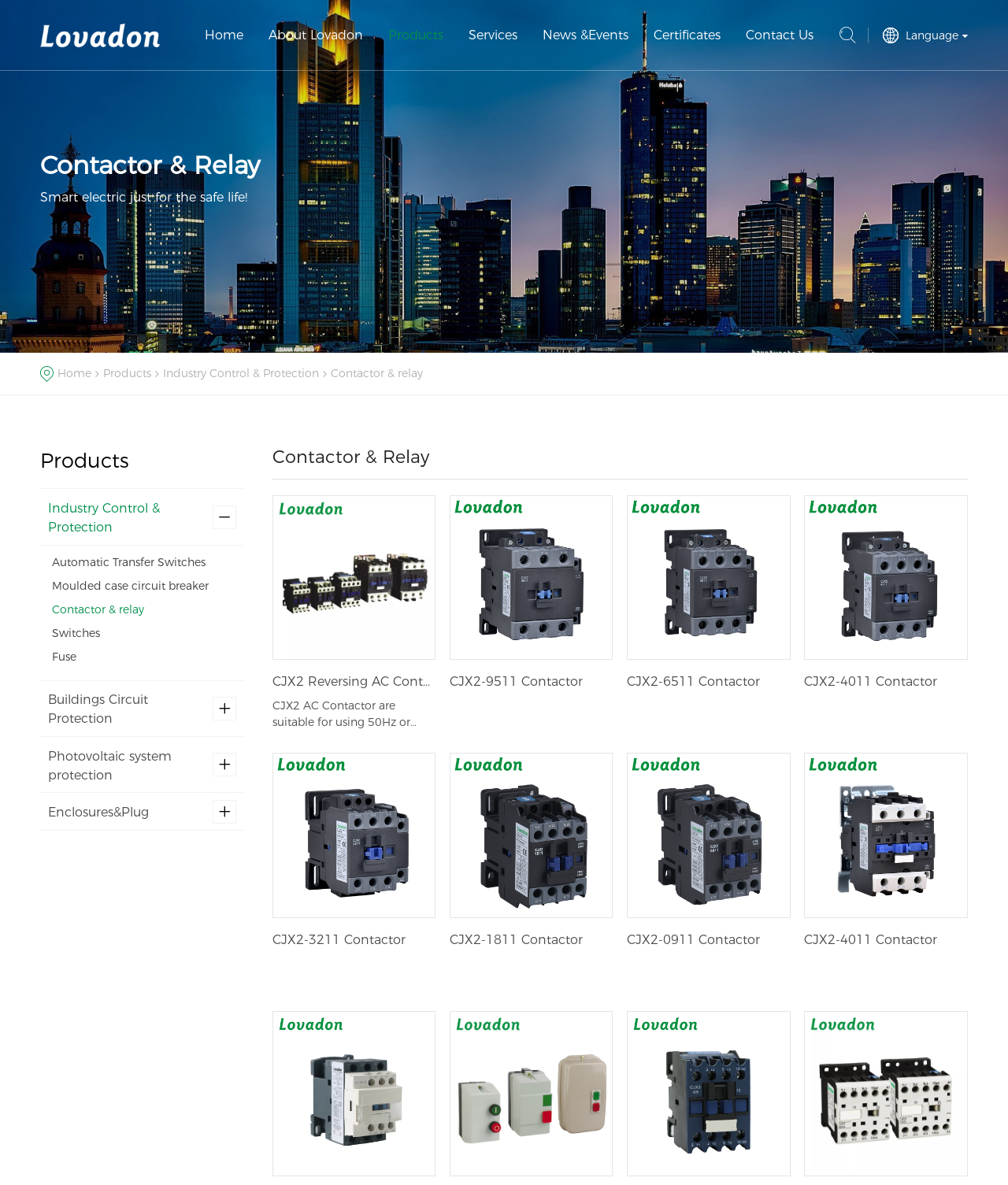Find the bounding box coordinates of the element to click in order to complete this instruction: "Explore Industry Control & Protection". The bounding box coordinates must be four float numbers between 0 and 1, denoted as [left, top, right, bottom].

[0.162, 0.308, 0.317, 0.322]